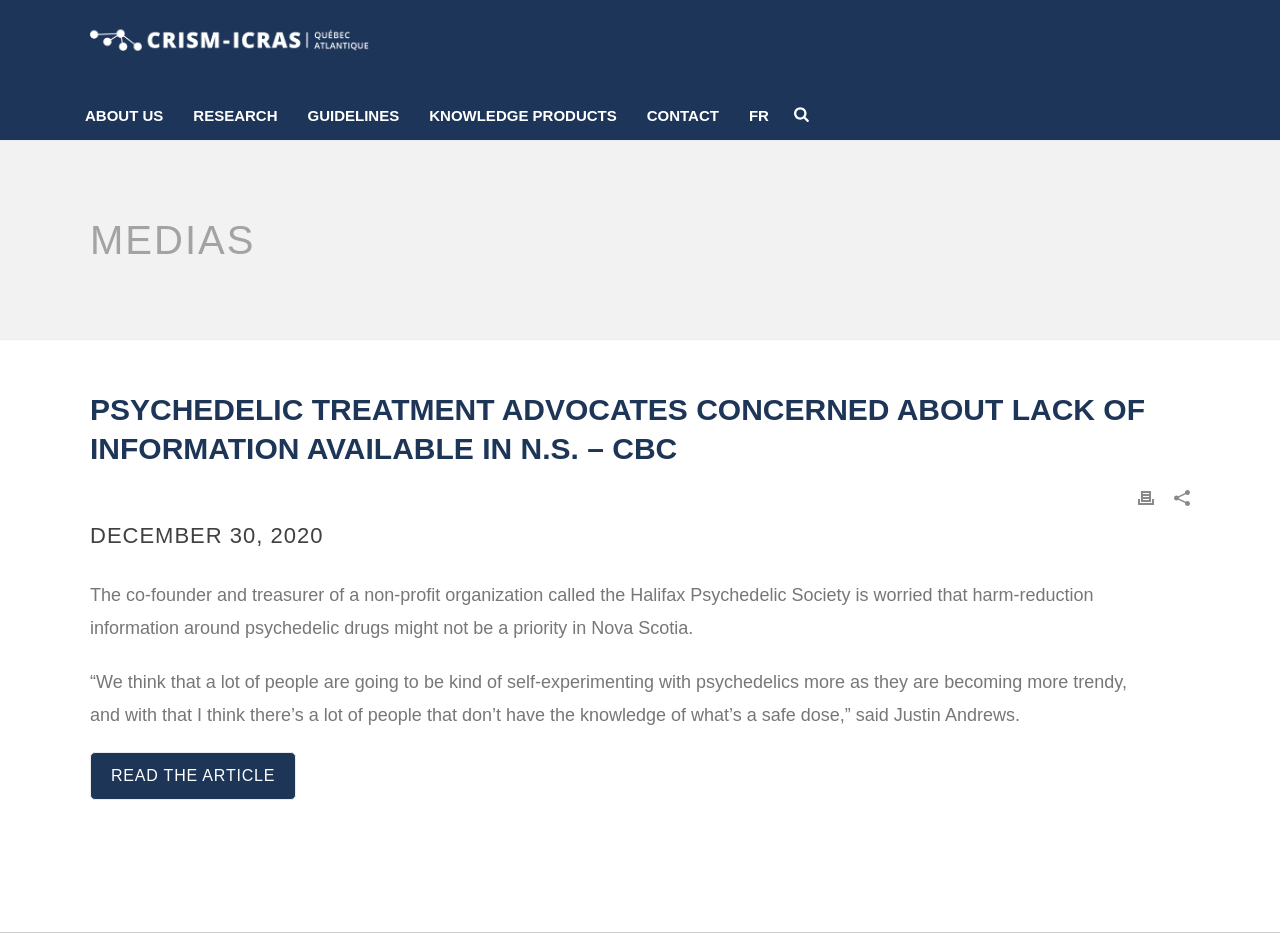Kindly determine the bounding box coordinates of the area that needs to be clicked to fulfill this instruction: "Print the page".

[0.889, 0.511, 0.902, 0.542]